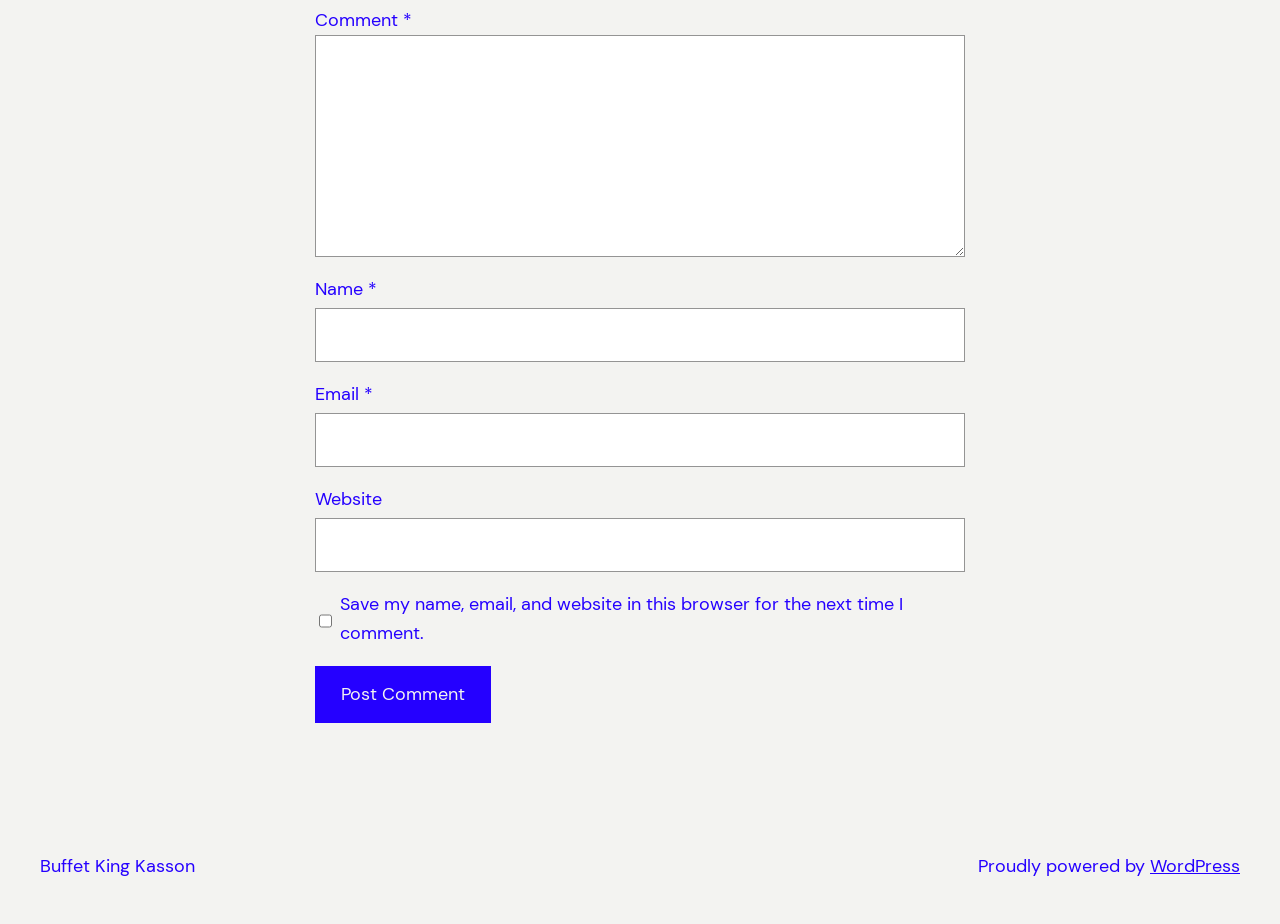Please identify the bounding box coordinates of the clickable area that will fulfill the following instruction: "Type your name". The coordinates should be in the format of four float numbers between 0 and 1, i.e., [left, top, right, bottom].

[0.246, 0.333, 0.754, 0.392]